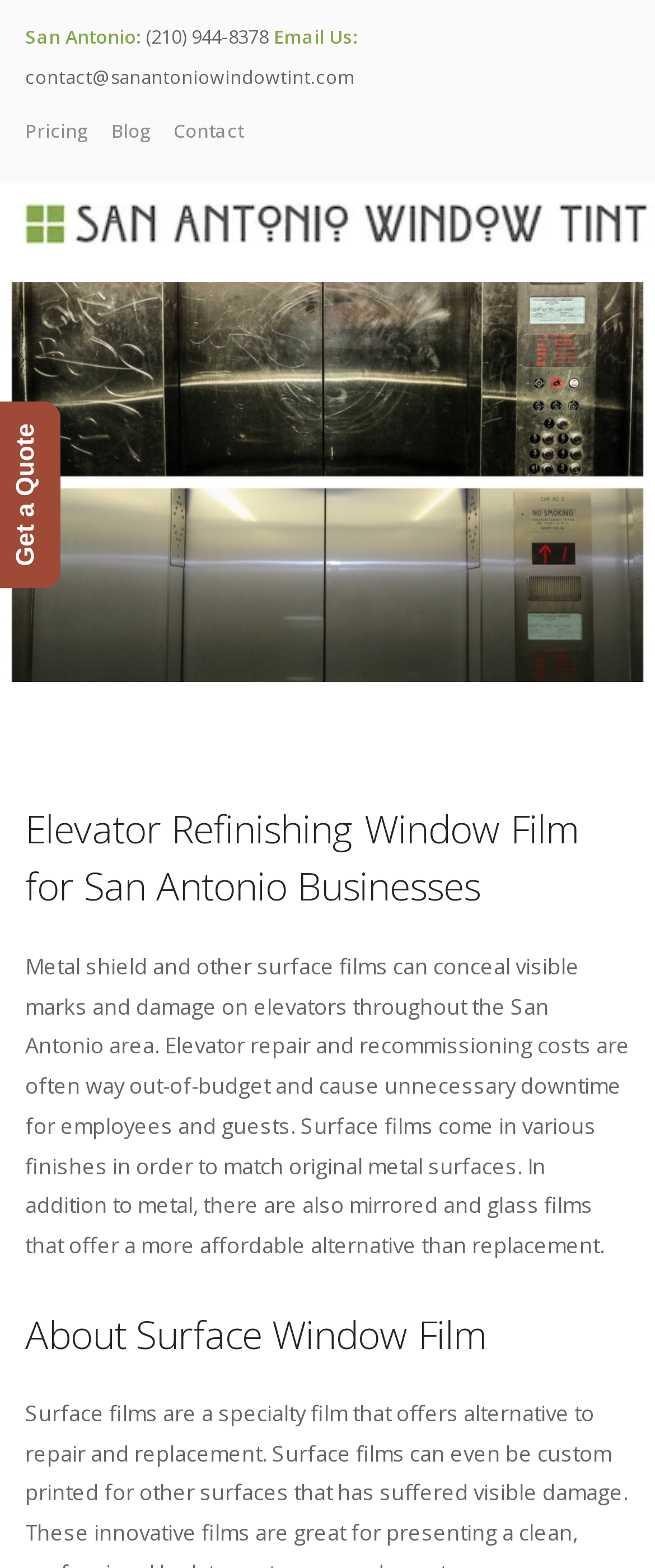Please examine the image and answer the question with a detailed explanation:
What is the email address of San Antonio Window Tinting?

I found the email address by looking at the top section of the webpage, where the company's contact information is displayed. The email address is written in a static text element next to the label 'Email Us:'.